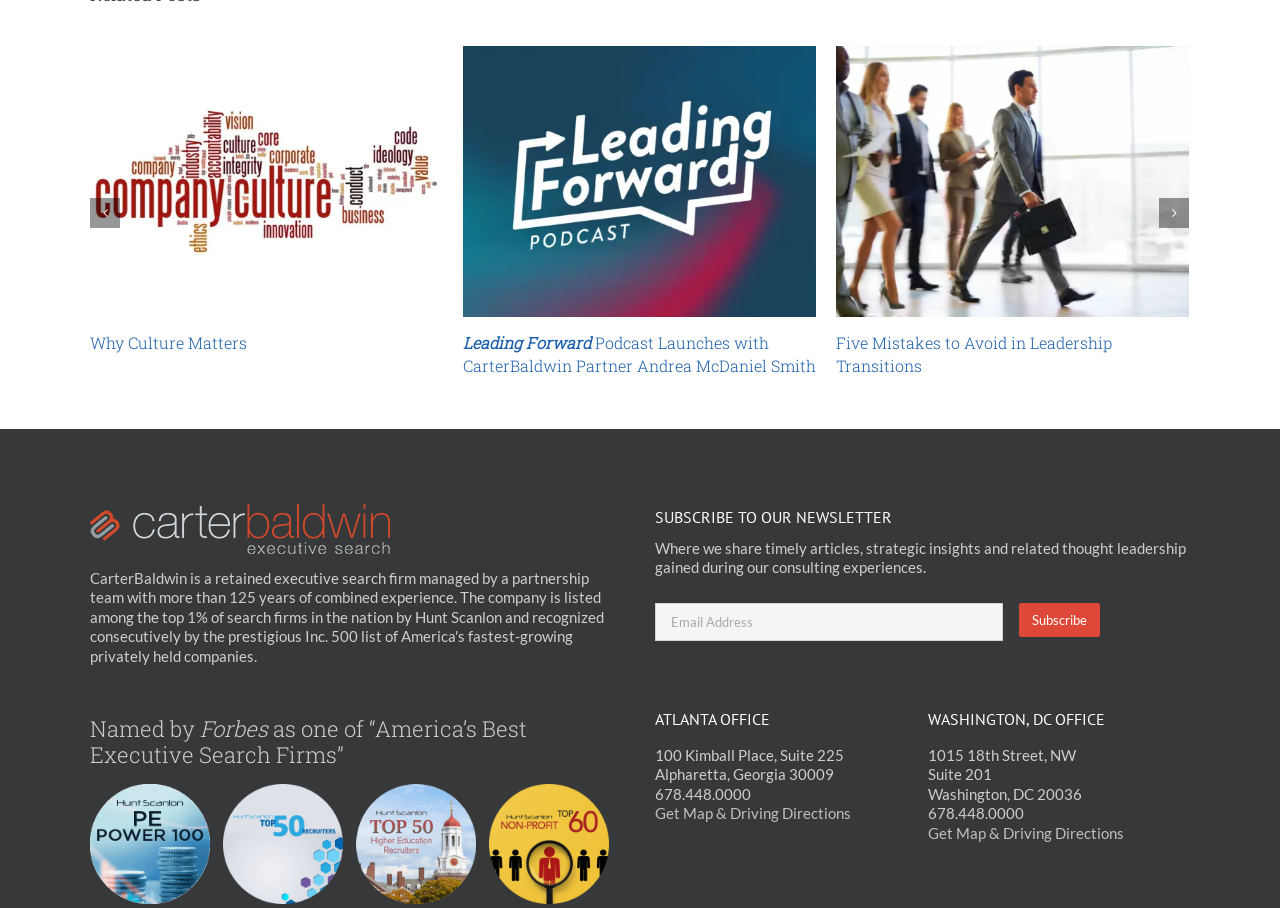Use a single word or phrase to answer the following:
What is the position of the 'Next' button?

bottom-right